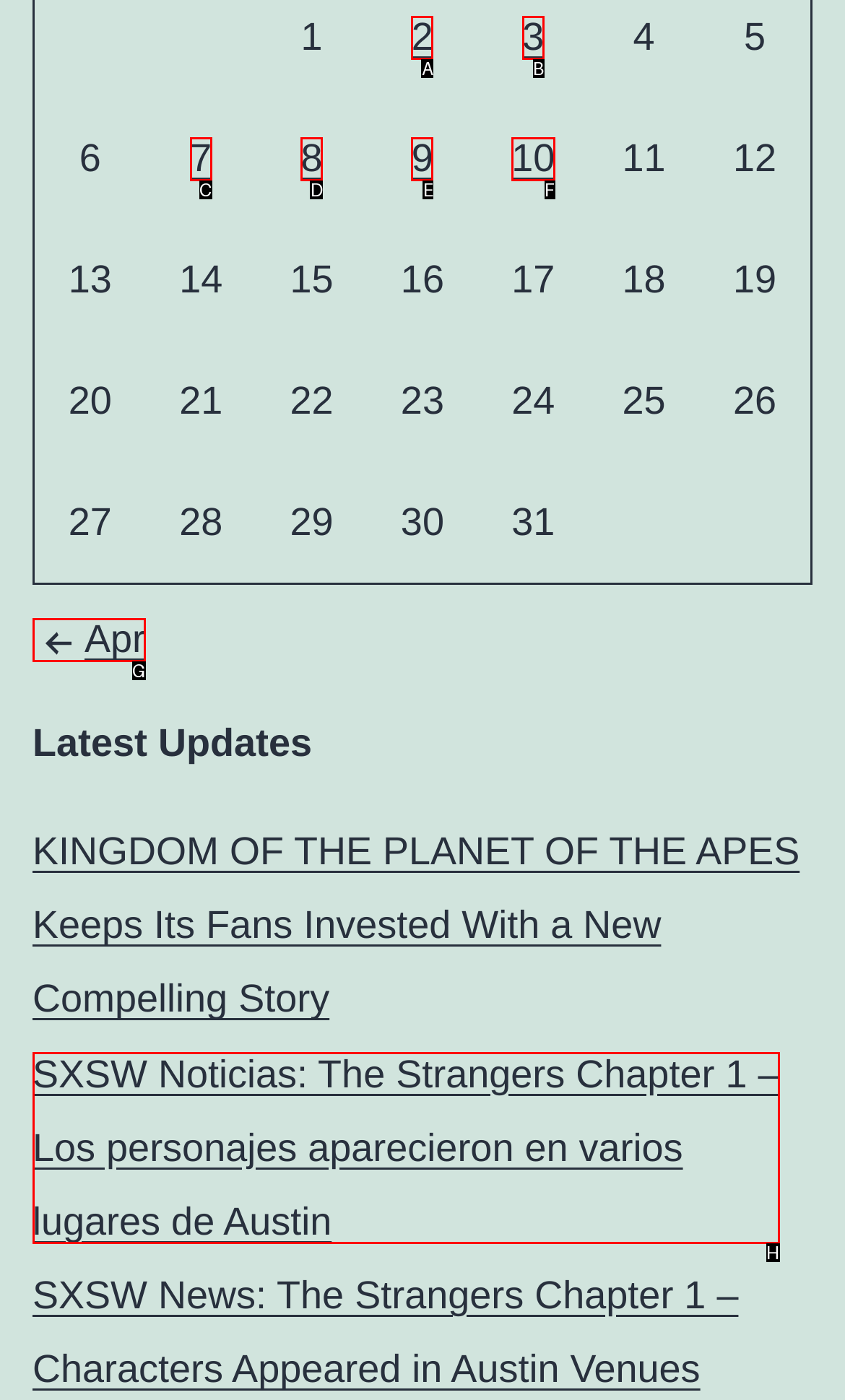What letter corresponds to the UI element described here: 10
Reply with the letter from the options provided.

F